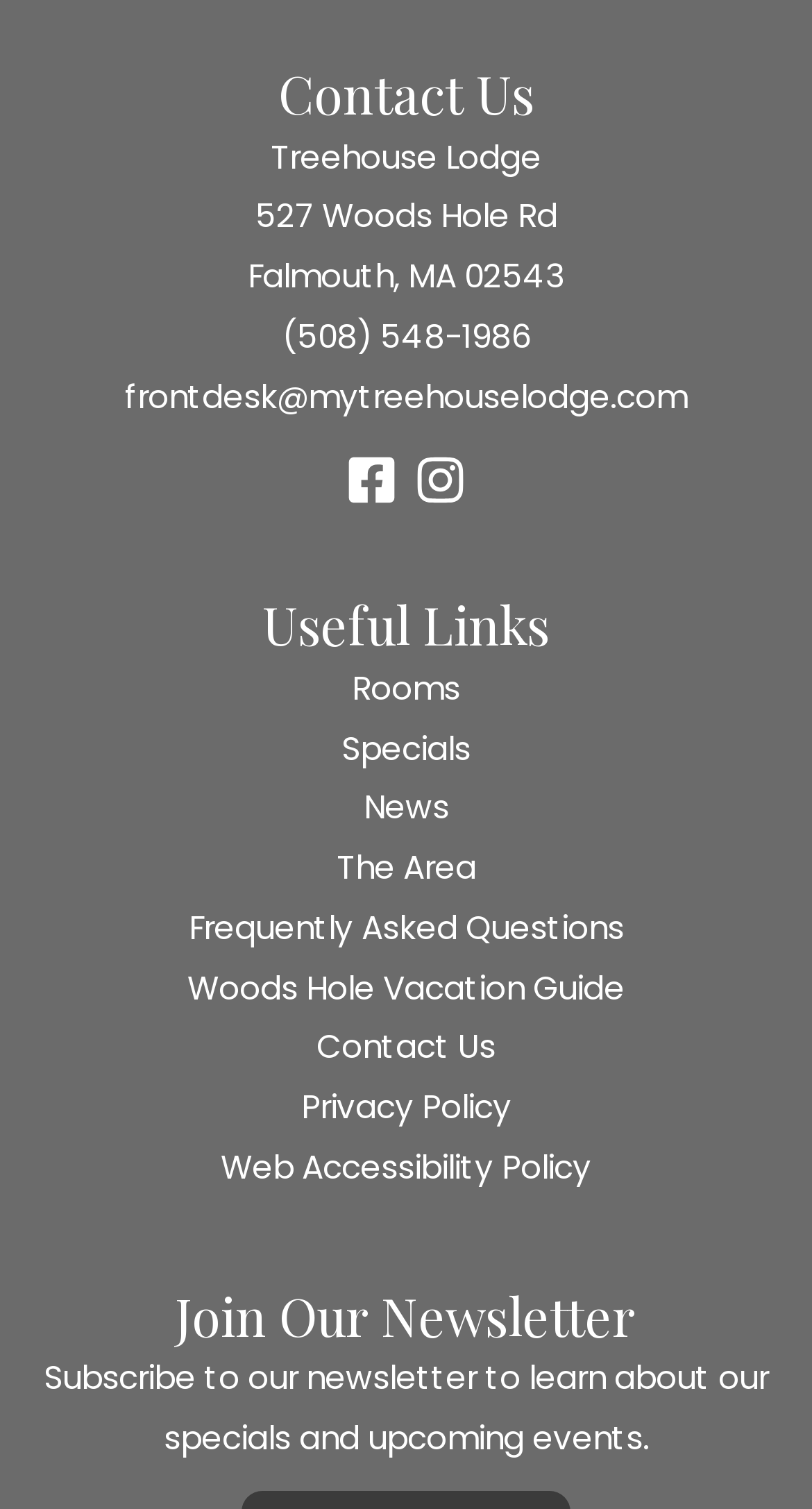Identify the bounding box coordinates of the section to be clicked to complete the task described by the following instruction: "Check Instagram". The coordinates should be four float numbers between 0 and 1, formatted as [left, top, right, bottom].

[0.51, 0.301, 0.574, 0.335]